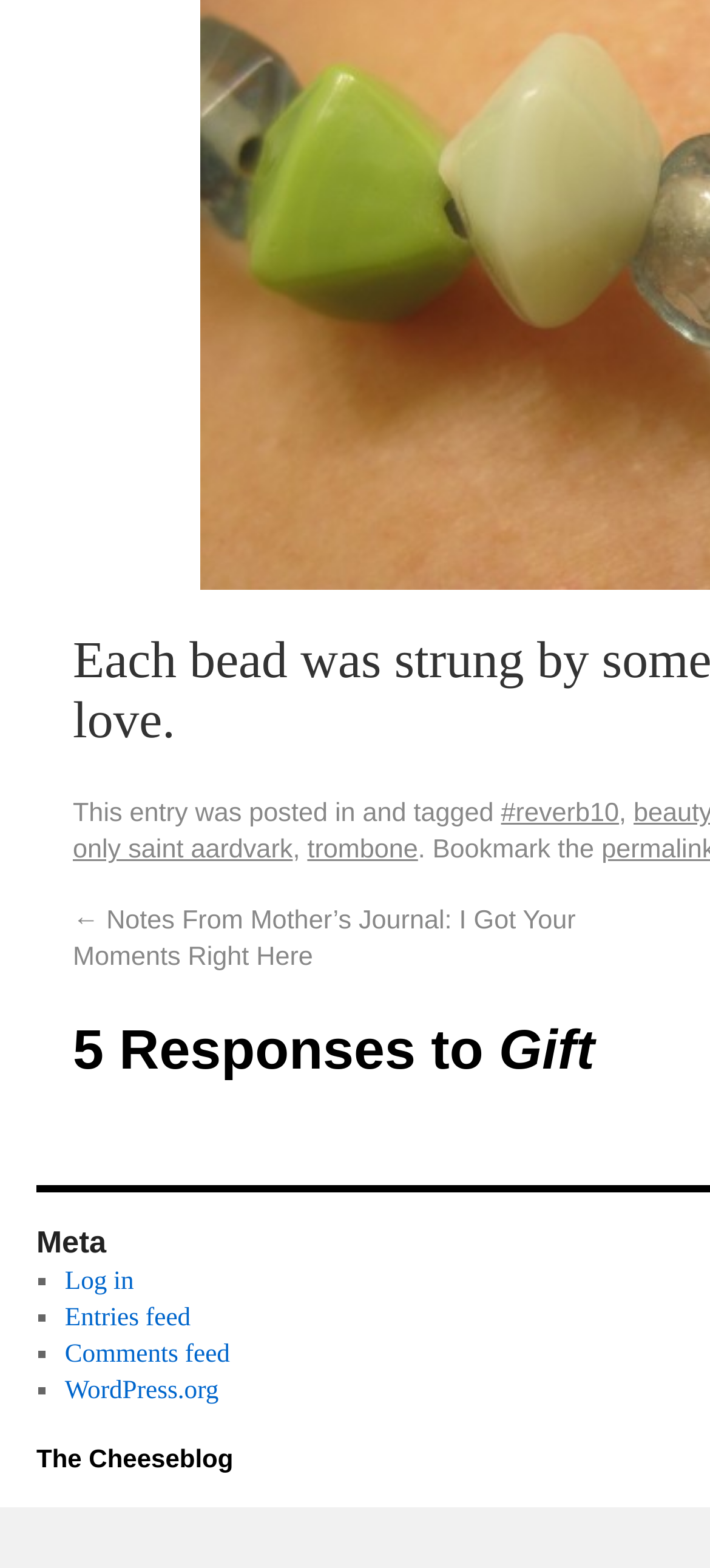Given the webpage screenshot, identify the bounding box of the UI element that matches this description: "#reverb10".

[0.706, 0.554, 0.872, 0.573]